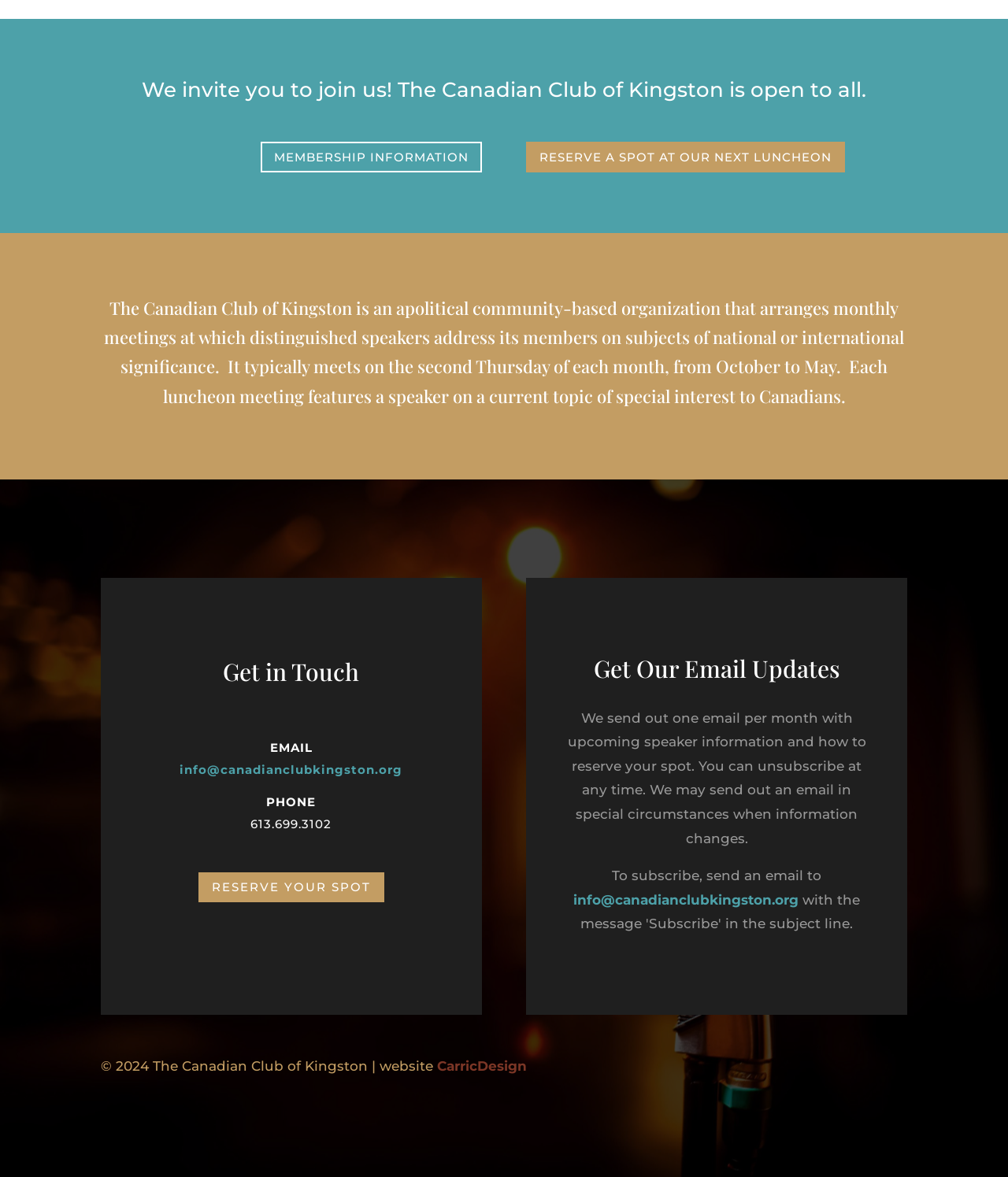What is the organization's name?
Provide a detailed answer to the question, using the image to inform your response.

The organization's name can be found in the StaticText element 'We invite you to join us! The Canadian Club of Kingston is open to all.' which is a prominent element on the webpage, indicating that it is the name of the organization.